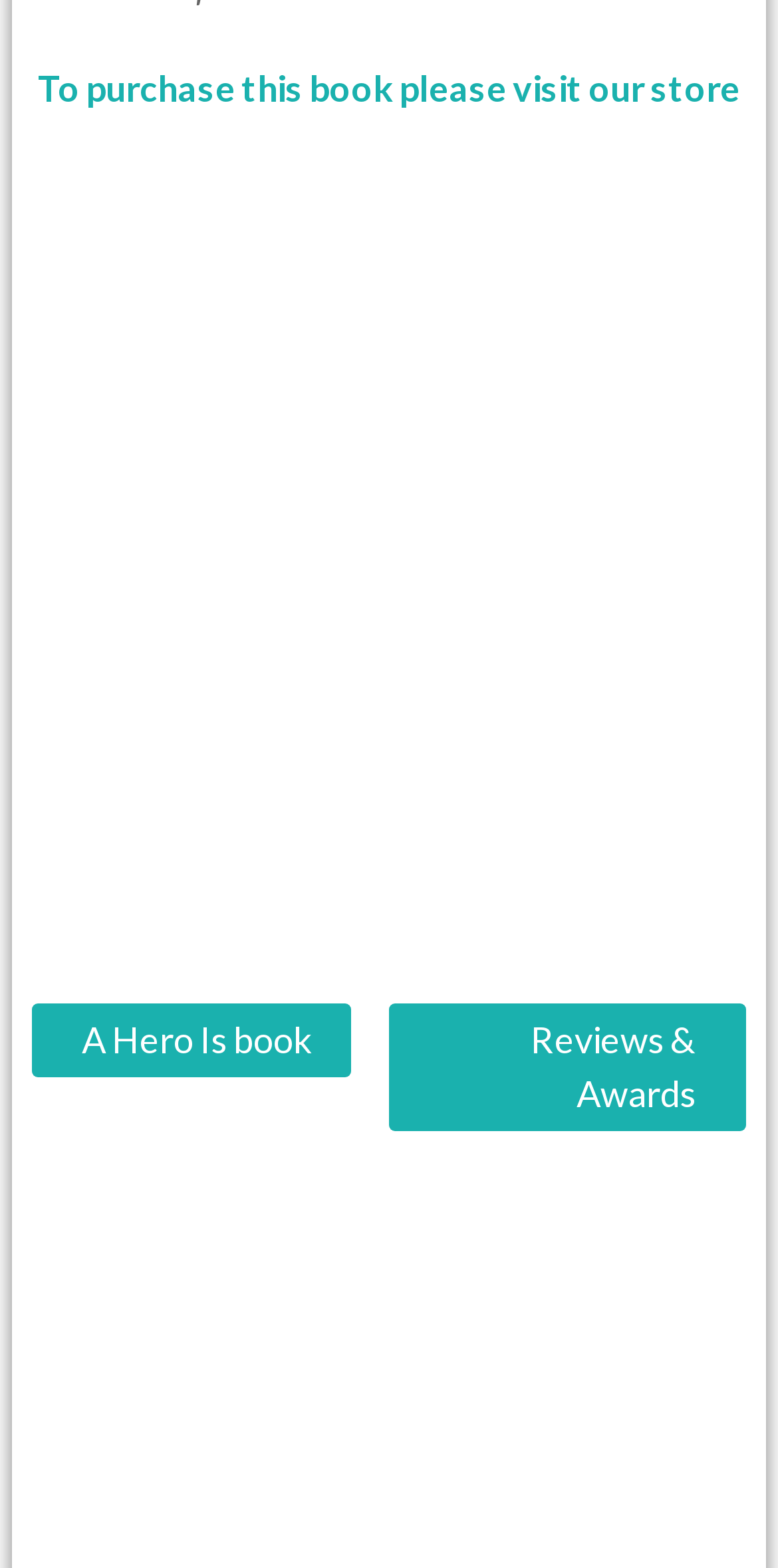Please examine the image and answer the question with a detailed explanation:
What is the purpose of the link at the top?

The link at the top with the text 'To purchase this book please visit our store' suggests that the purpose of this link is to allow users to buy a book, likely the one being featured on this webpage.